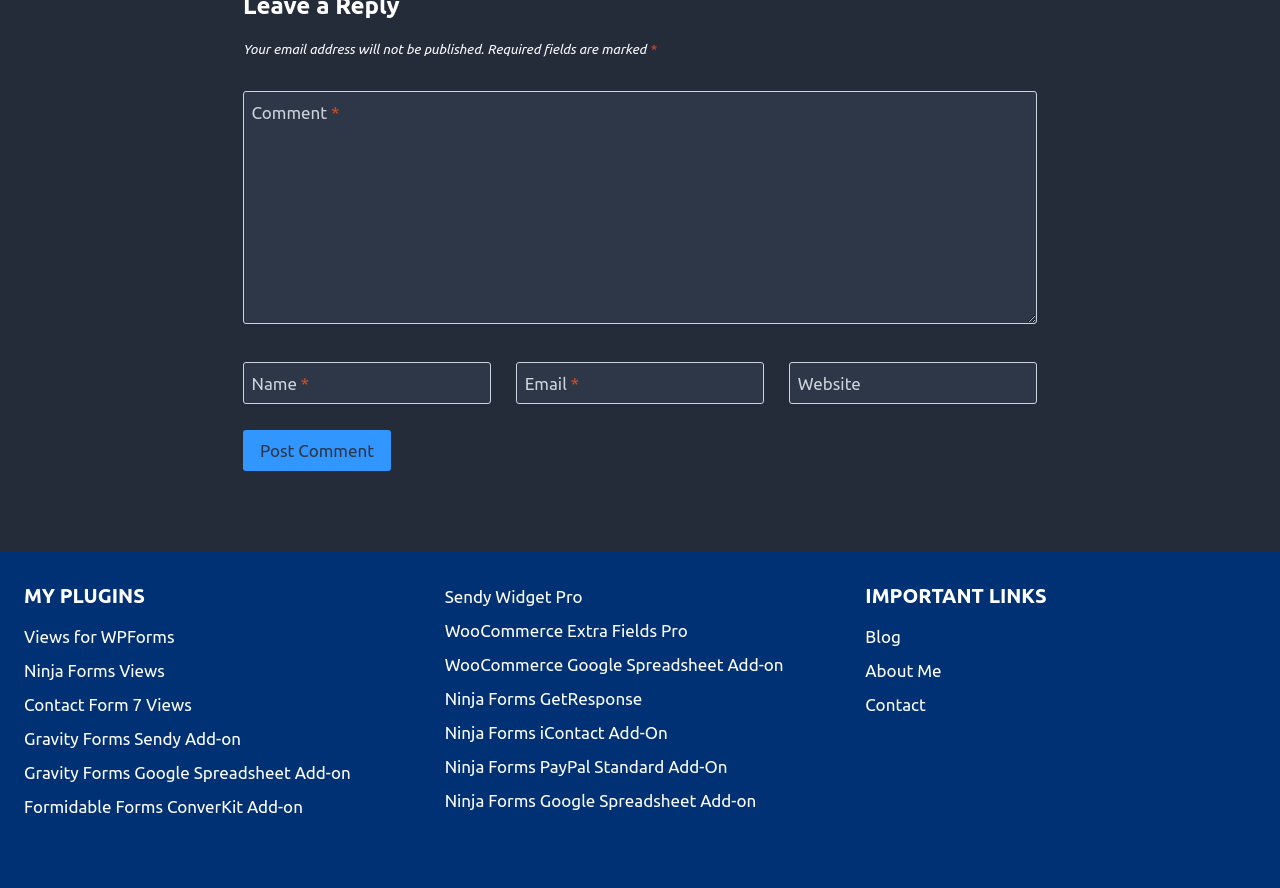Please locate the clickable area by providing the bounding box coordinates to follow this instruction: "Enter your comment".

[0.19, 0.102, 0.81, 0.365]